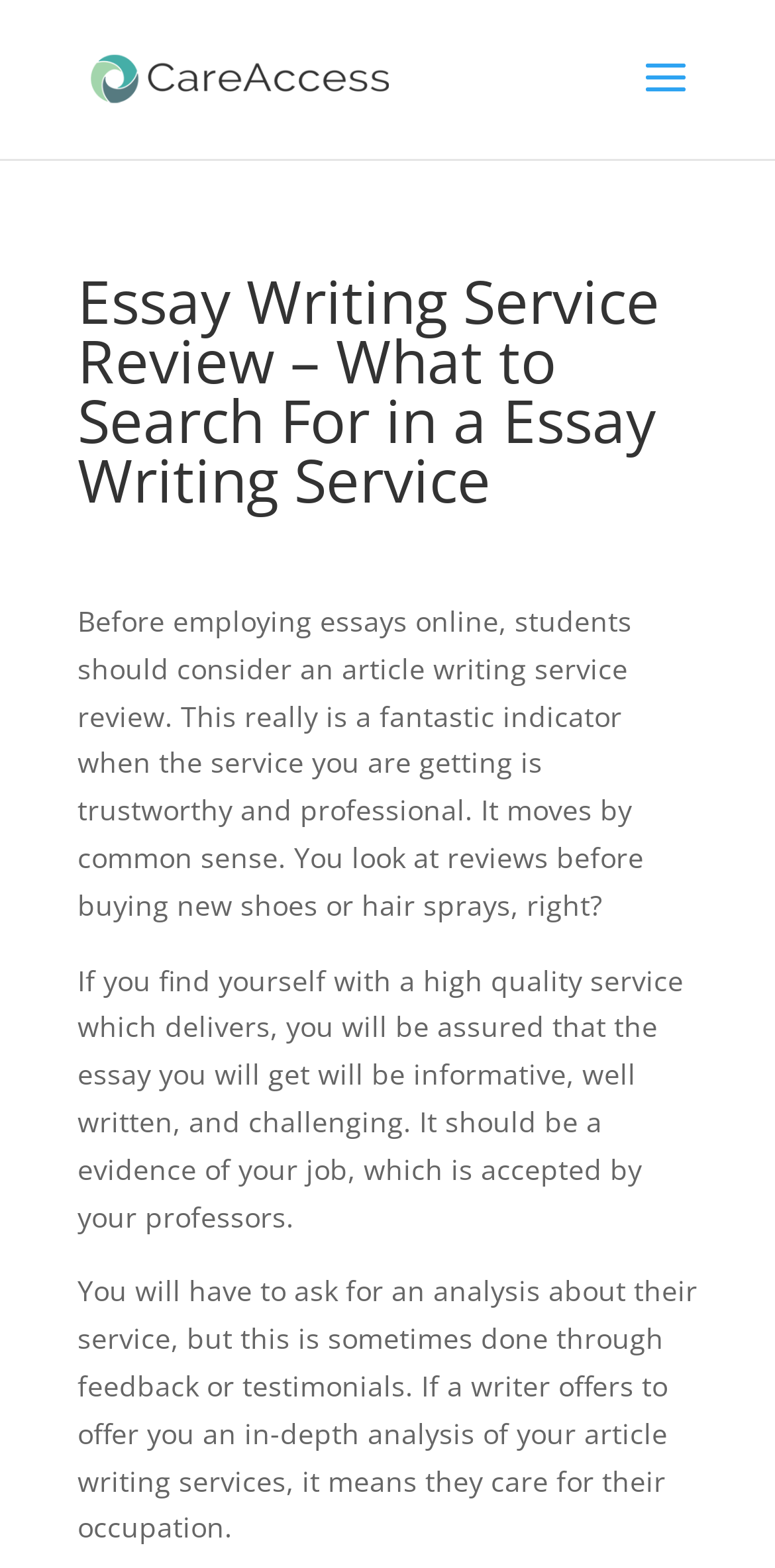What should students consider before employing essays online?
Please respond to the question thoroughly and include all relevant details.

According to the webpage, students should consider an article writing service review before employing essays online. This is a great indicator of whether the service is trustworthy and professional.